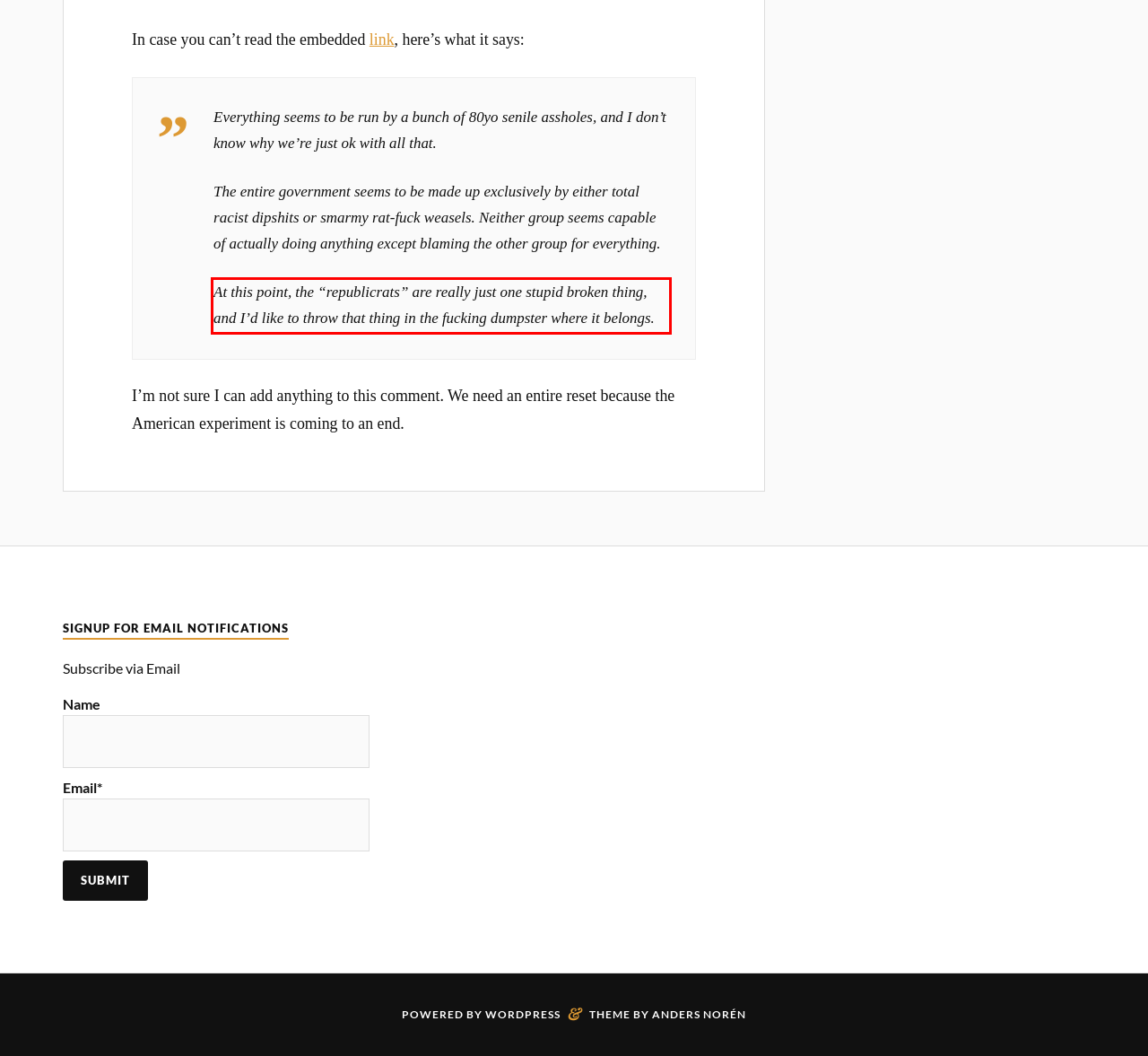From the given screenshot of a webpage, identify the red bounding box and extract the text content within it.

At this point, the “republicrats” are really just one stupid broken thing, and I’d like to throw that thing in the fucking dumpster where it belongs.